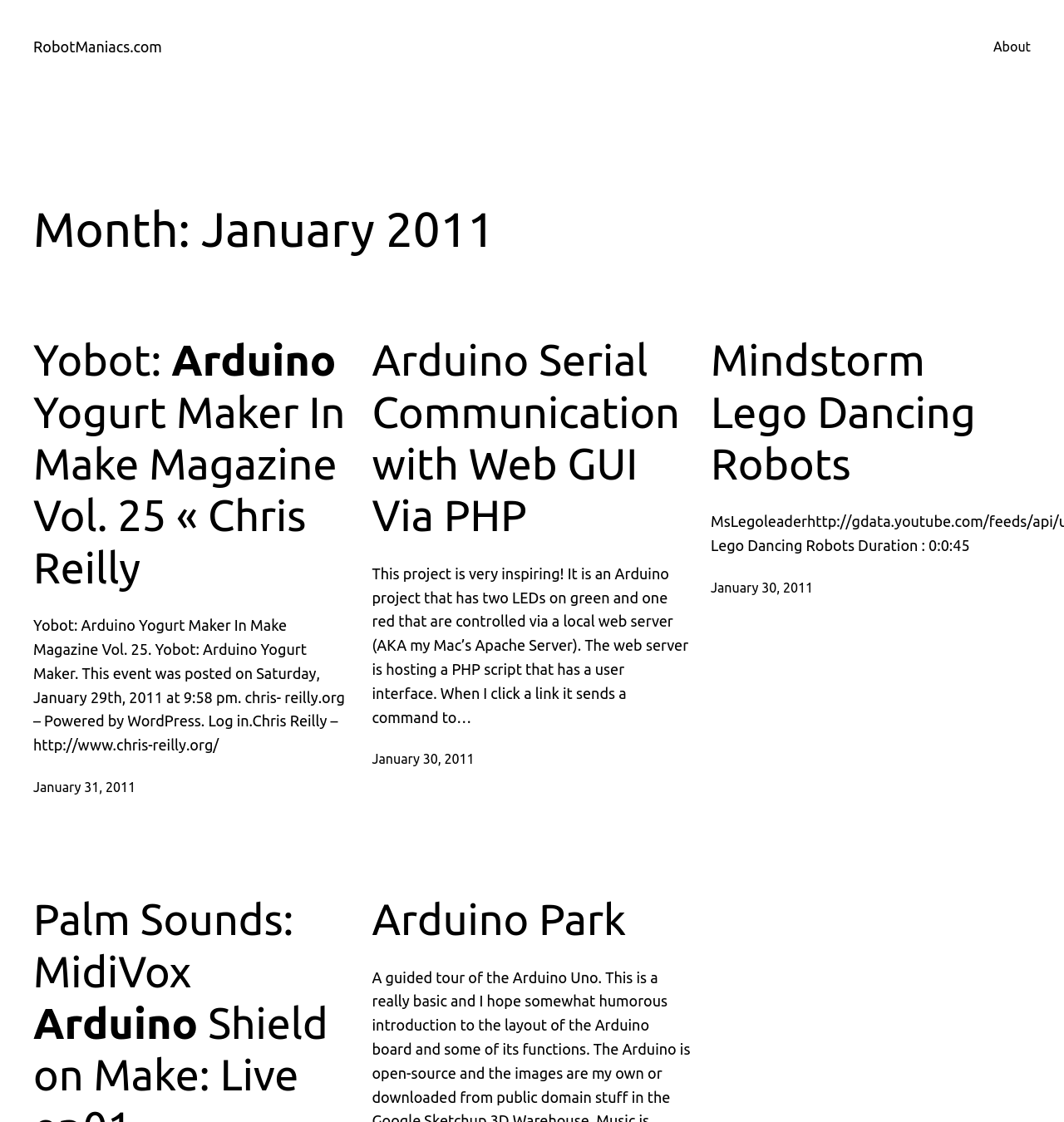Provide the bounding box coordinates for the UI element that is described by this text: "January 30, 2011". The coordinates should be in the form of four float numbers between 0 and 1: [left, top, right, bottom].

[0.35, 0.67, 0.446, 0.683]